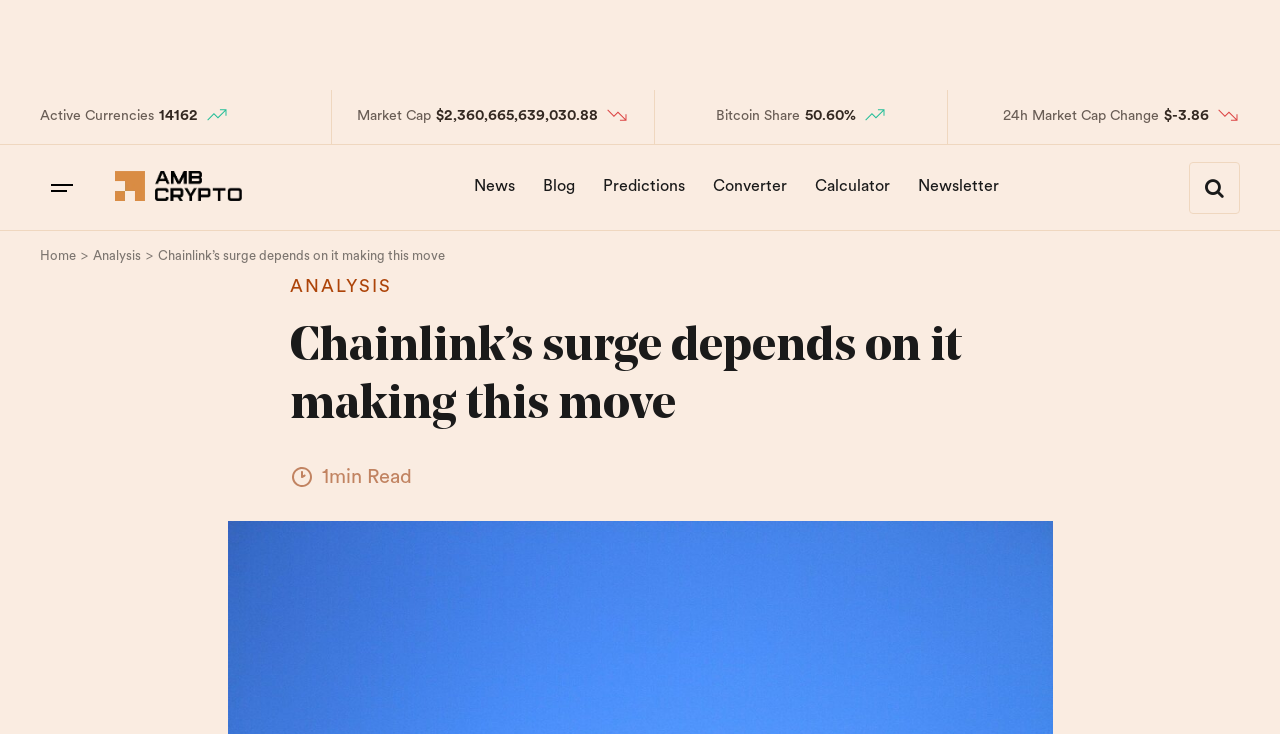Identify the bounding box coordinates for the region of the element that should be clicked to carry out the instruction: "Check the Converter tool". The bounding box coordinates should be four float numbers between 0 and 1, i.e., [left, top, right, bottom].

[0.548, 0.219, 0.624, 0.29]